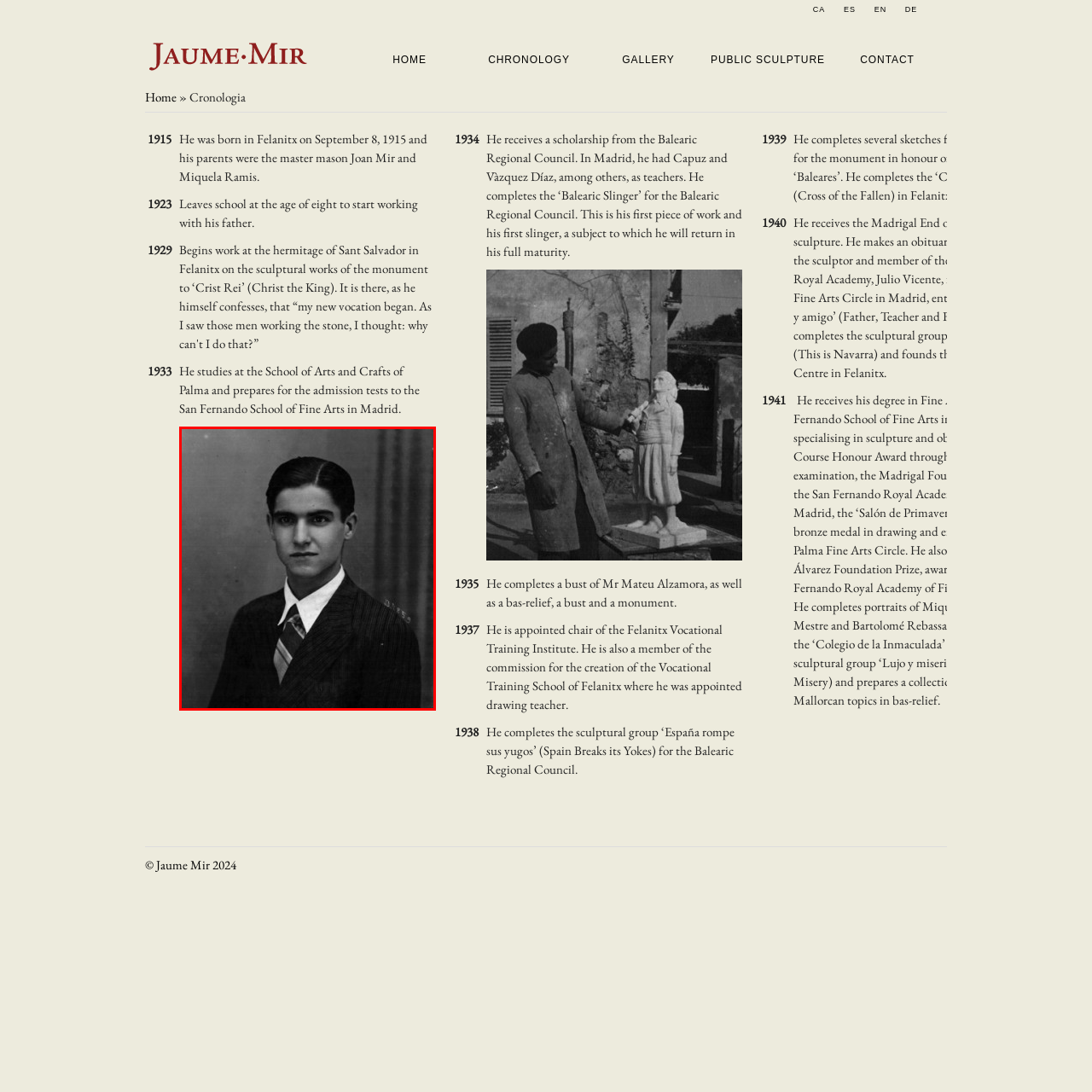How old was Jaume Mir when he left school?  
Pay attention to the image within the red frame and give a detailed answer based on your observations from the image.

According to the caption, Jaume Mir left school at the age of 14 to work alongside his father, which marks the beginning of his artistic endeavors.